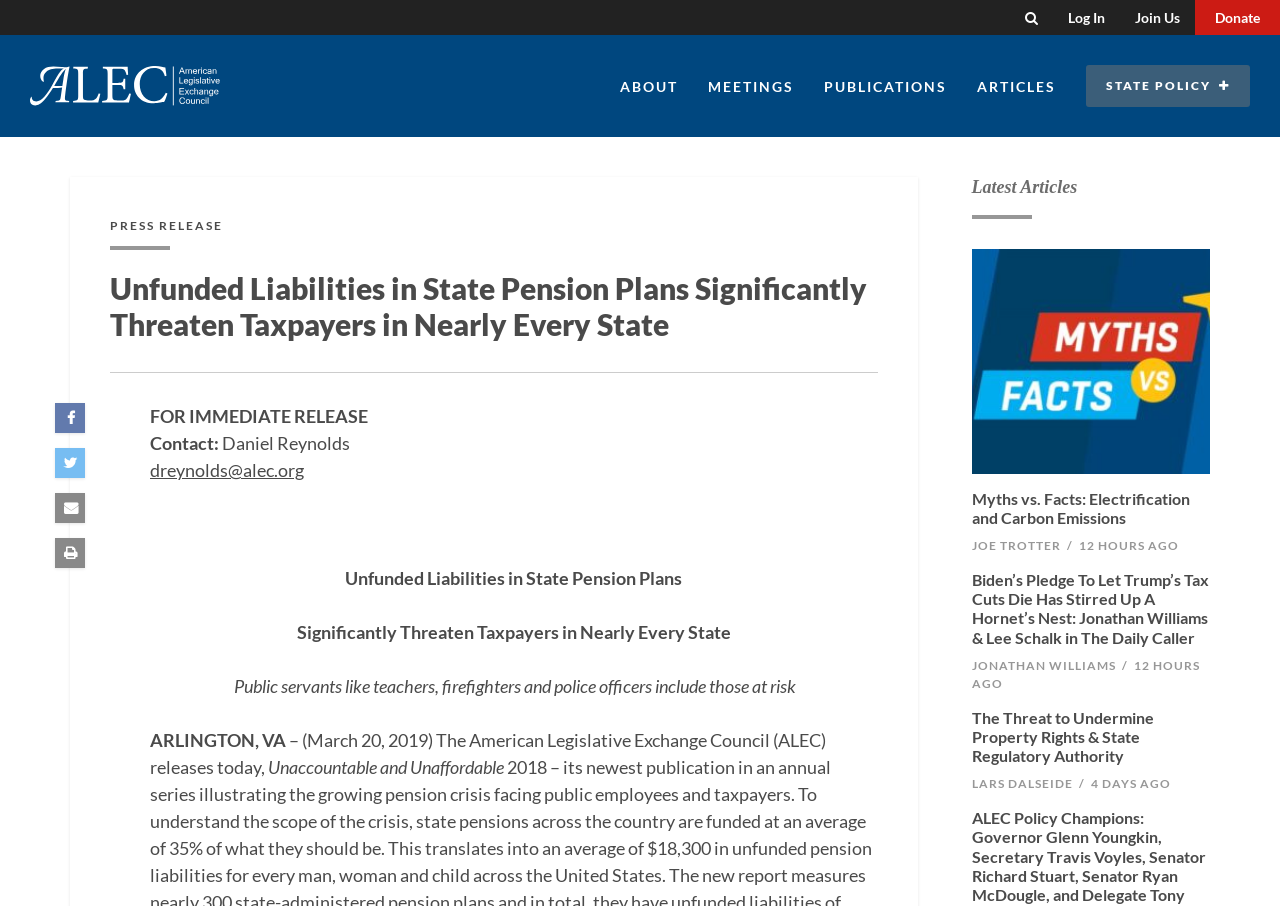Identify the bounding box coordinates for the element you need to click to achieve the following task: "Search". The coordinates must be four float values ranging from 0 to 1, formatted as [left, top, right, bottom].

[0.789, 0.0, 0.823, 0.039]